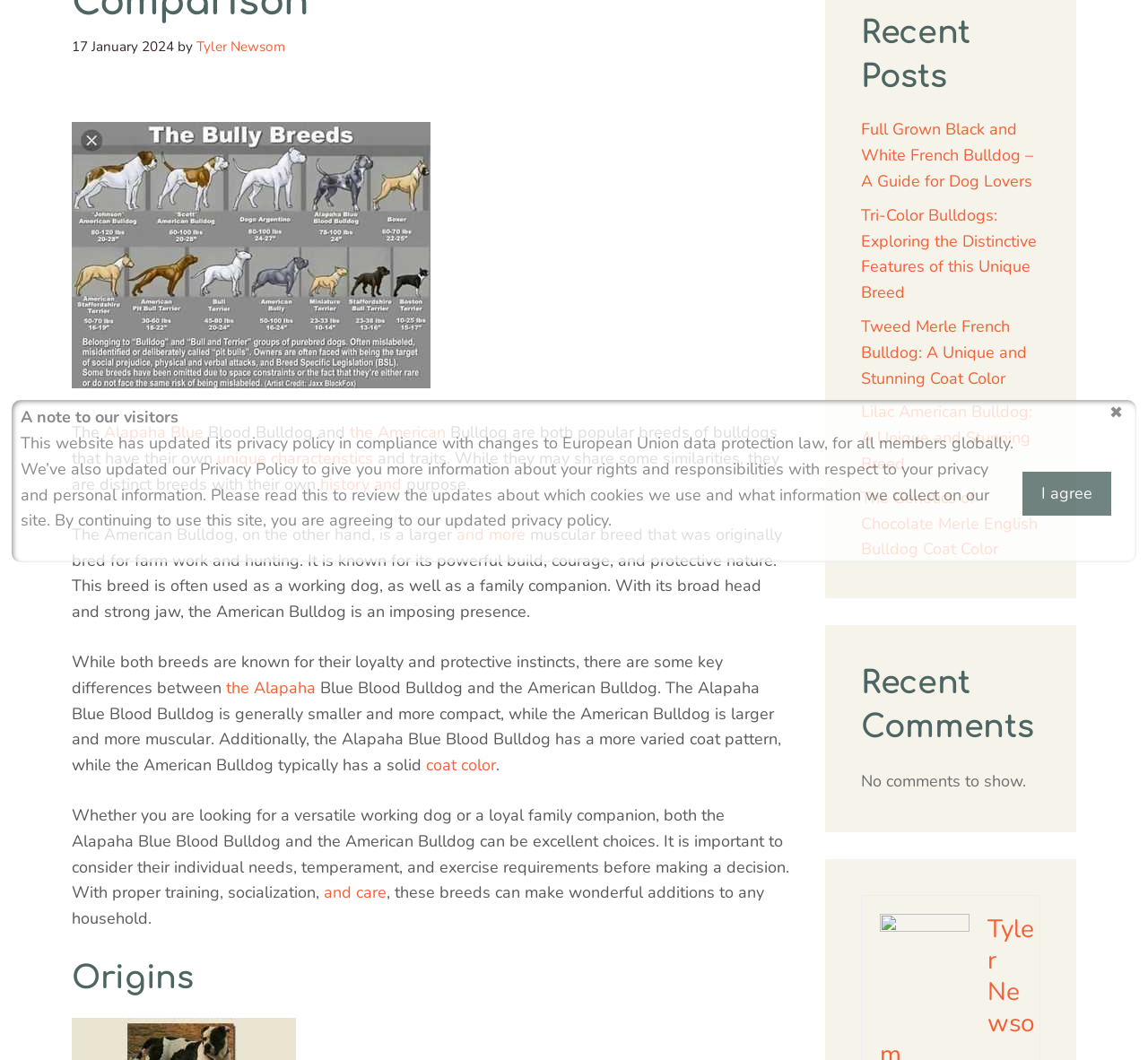Provide the bounding box coordinates of the HTML element described as: "I agree". The bounding box coordinates should be four float numbers between 0 and 1, i.e., [left, top, right, bottom].

[0.89, 0.445, 0.968, 0.486]